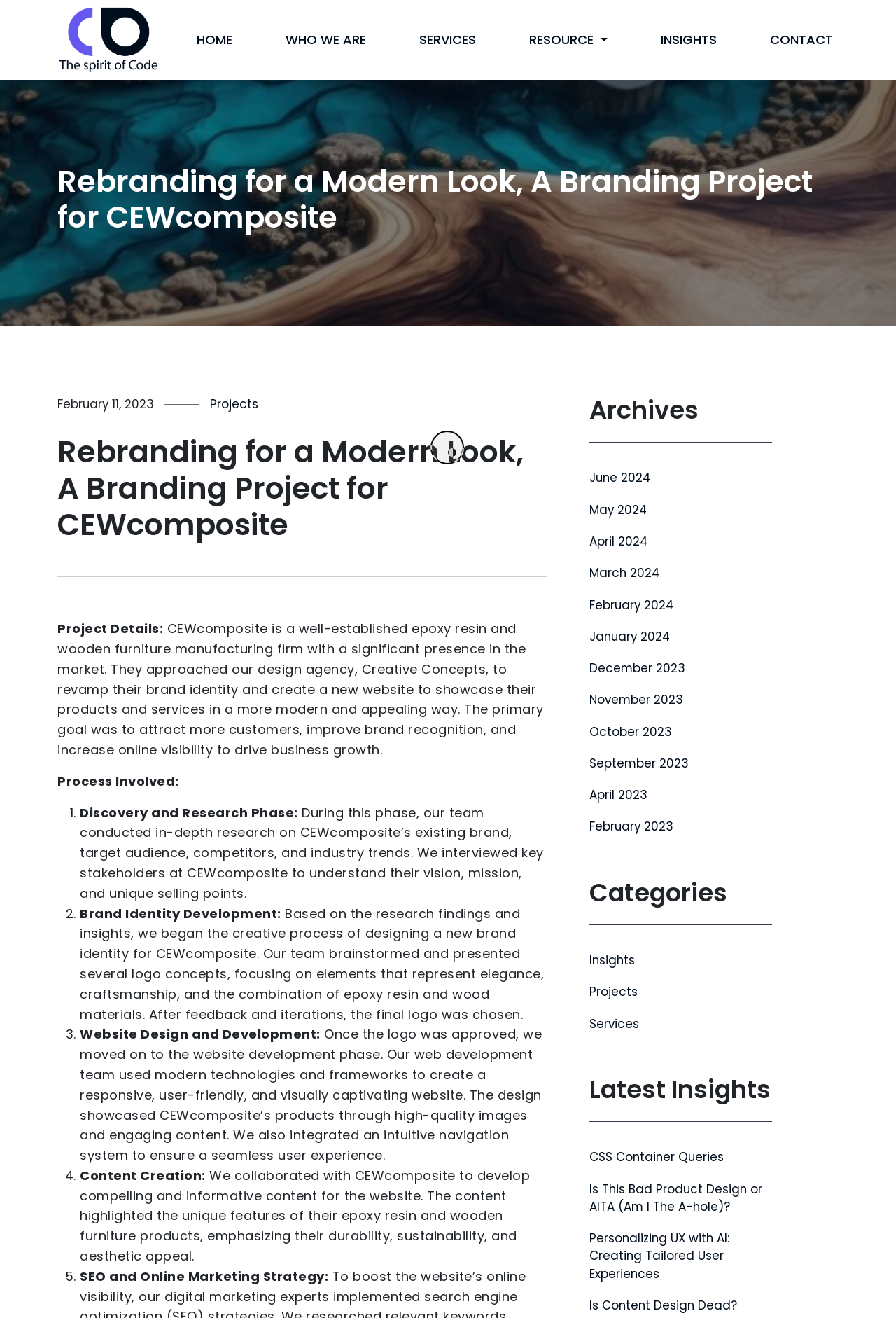Please specify the bounding box coordinates of the region to click in order to perform the following instruction: "Click HOME".

[0.214, 0.019, 0.266, 0.042]